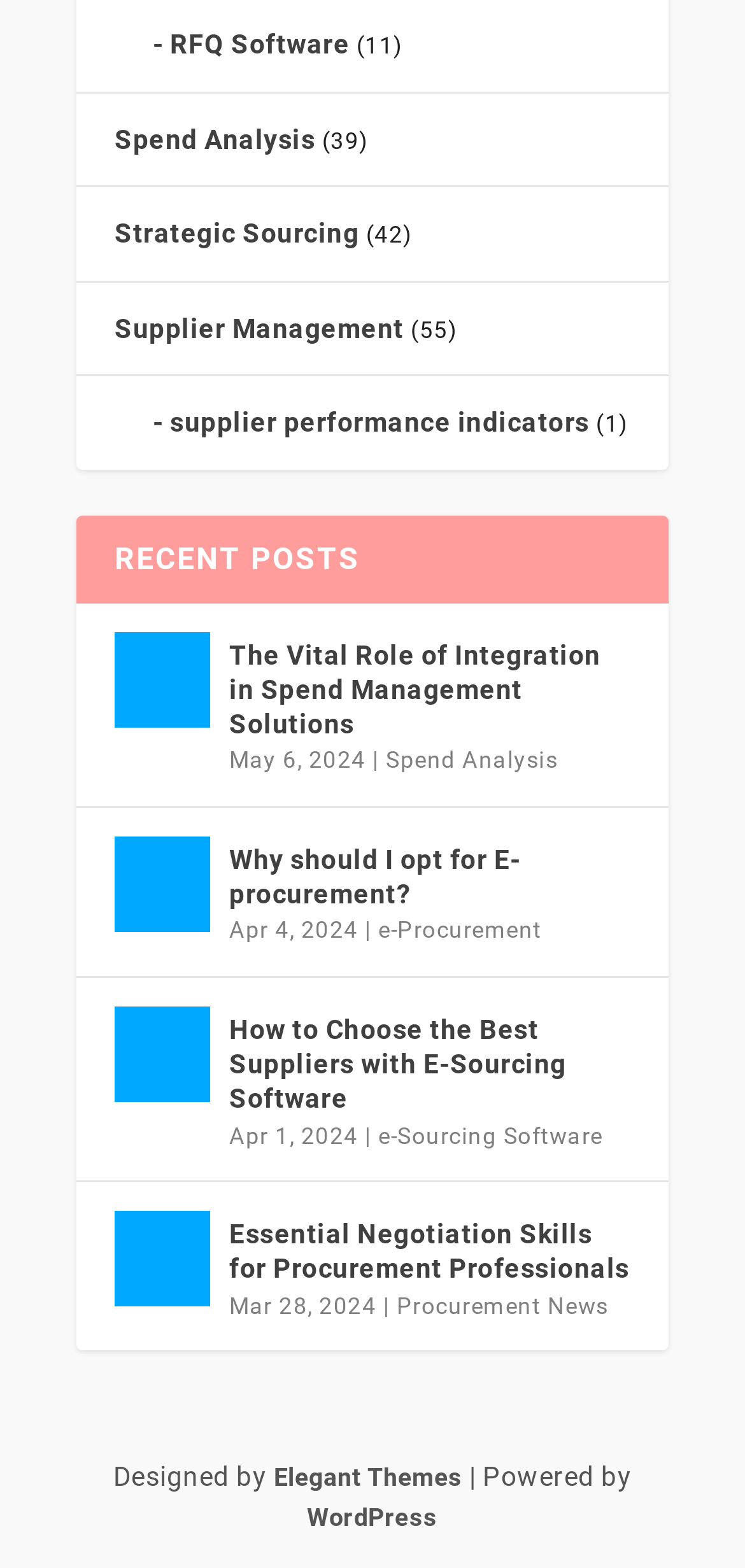Could you determine the bounding box coordinates of the clickable element to complete the instruction: "Learn about e-Procurement"? Provide the coordinates as four float numbers between 0 and 1, i.e., [left, top, right, bottom].

[0.508, 0.585, 0.727, 0.602]